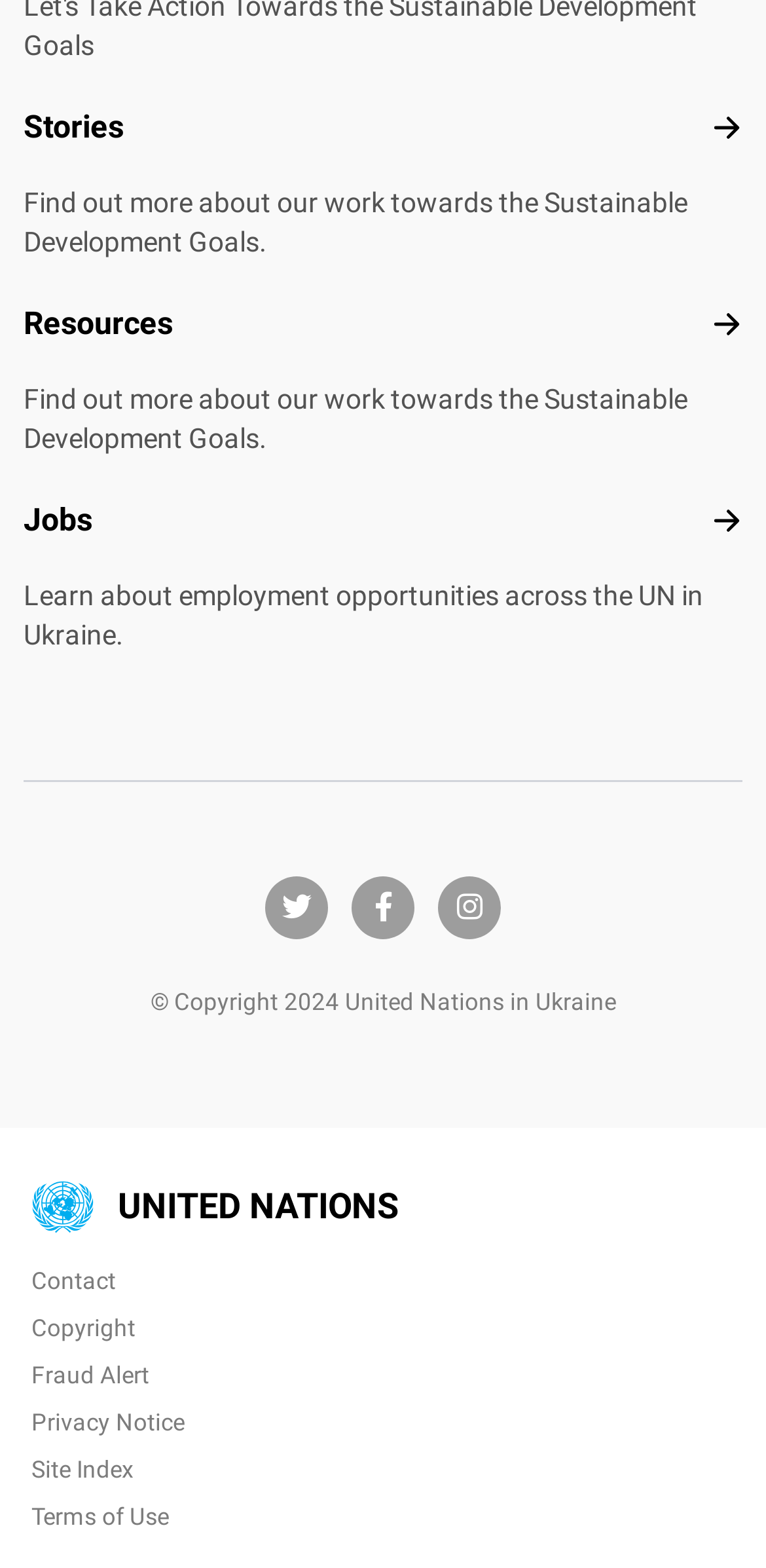Can you find the bounding box coordinates of the area I should click to execute the following instruction: "Learn about employment opportunities"?

[0.031, 0.37, 0.918, 0.415]